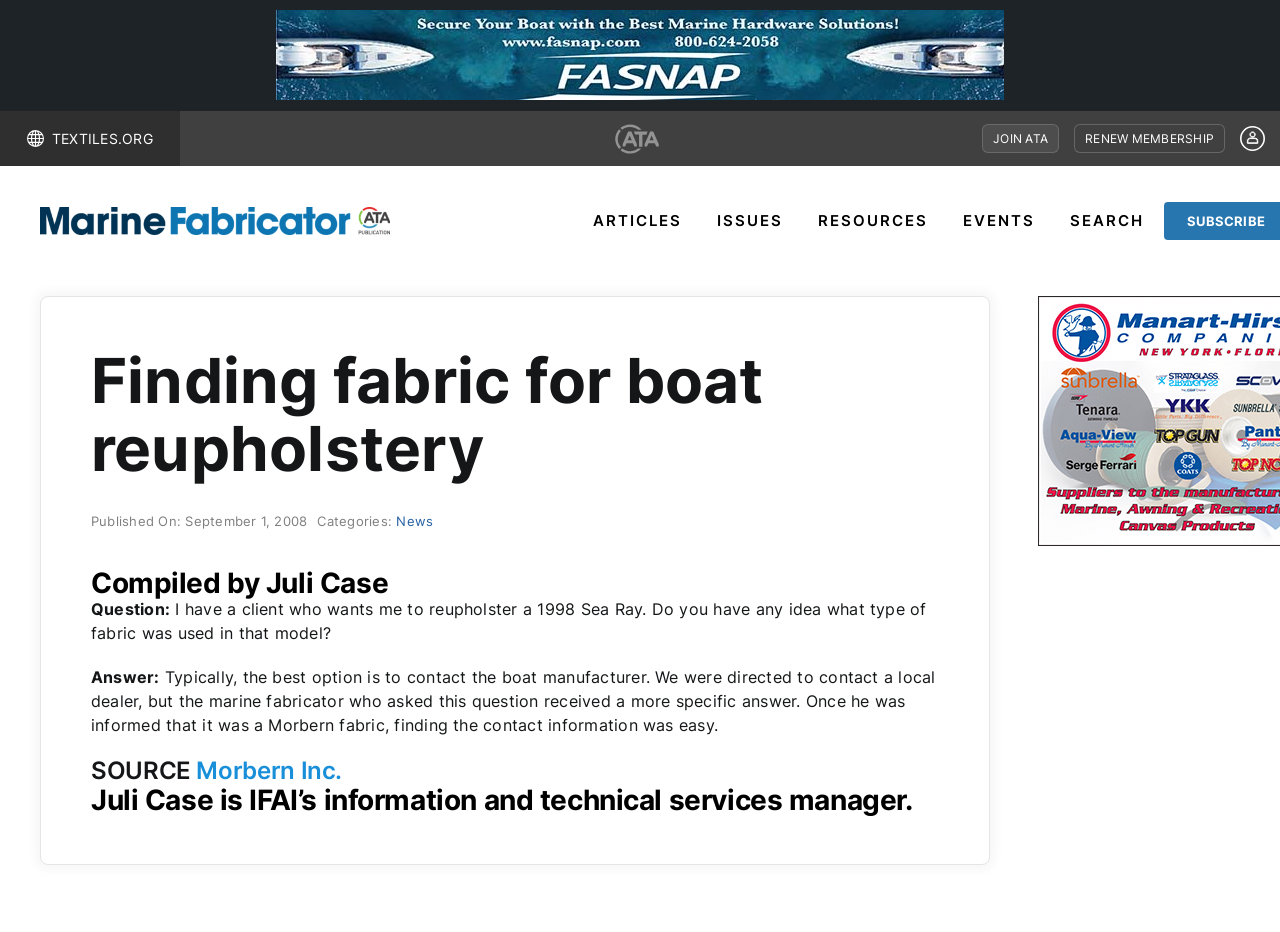Who compiled the article?
Observe the image and answer the question with a one-word or short phrase response.

Juli Case